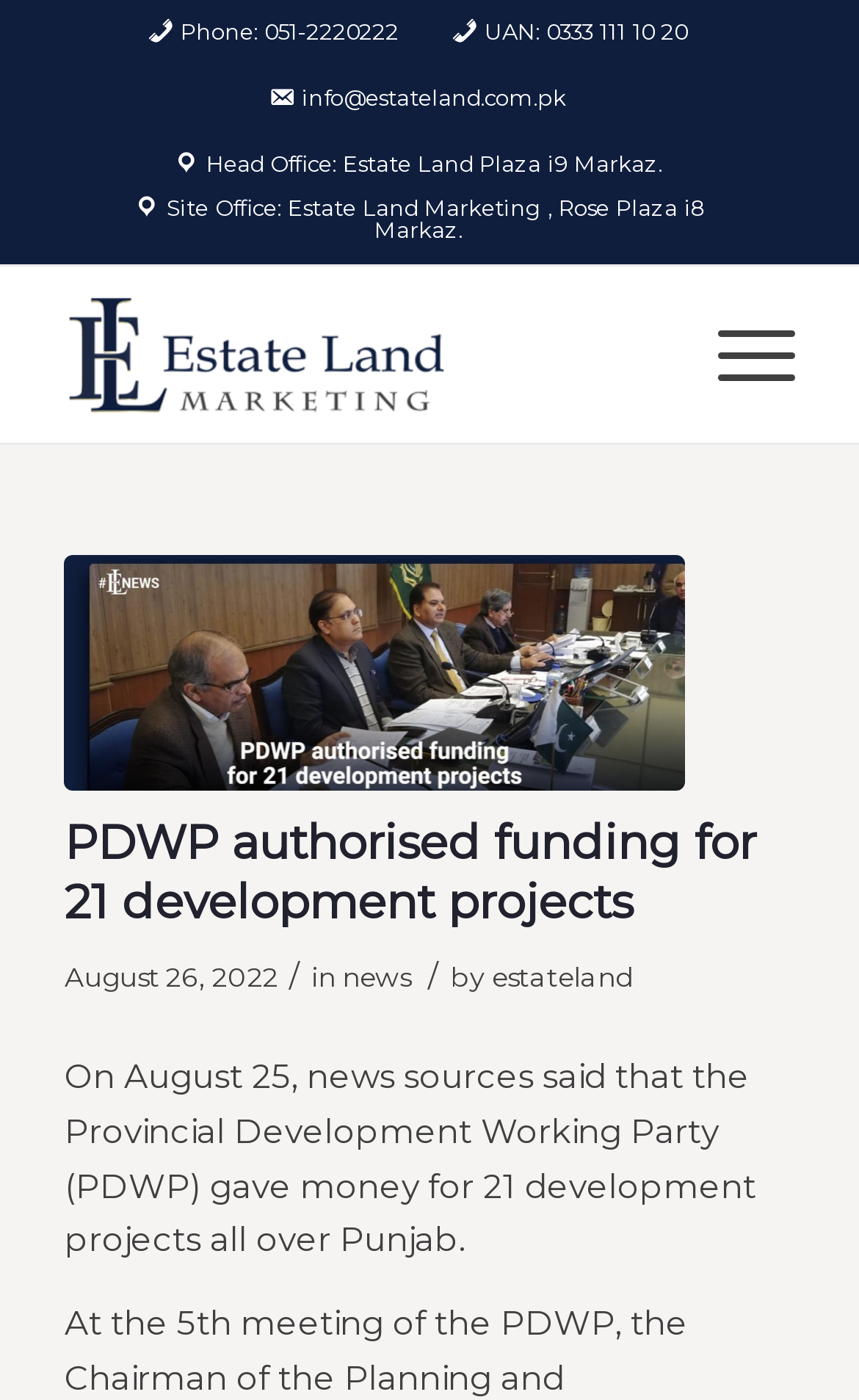What is the phone number?
Refer to the image and provide a concise answer in one word or phrase.

051-2220222